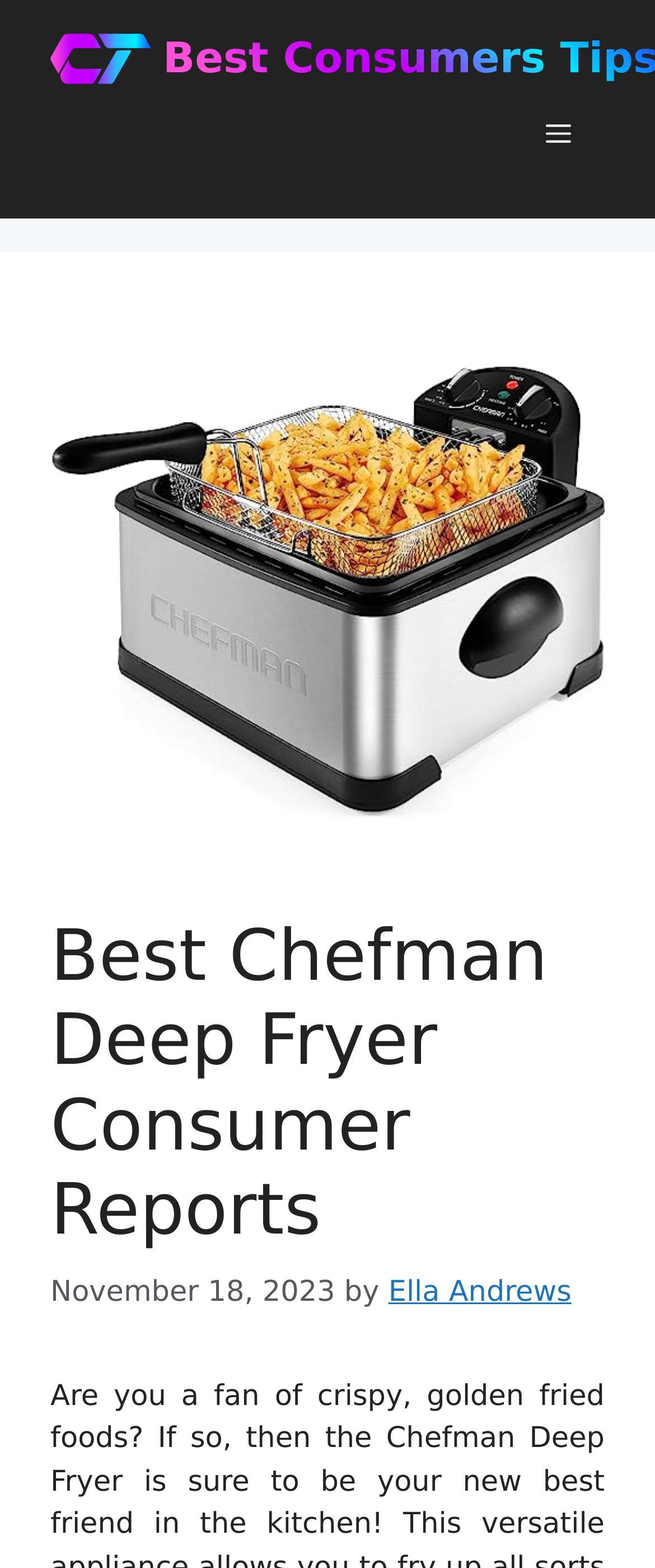Please give a one-word or short phrase response to the following question: 
Who is the author of the article?

Ella Andrews